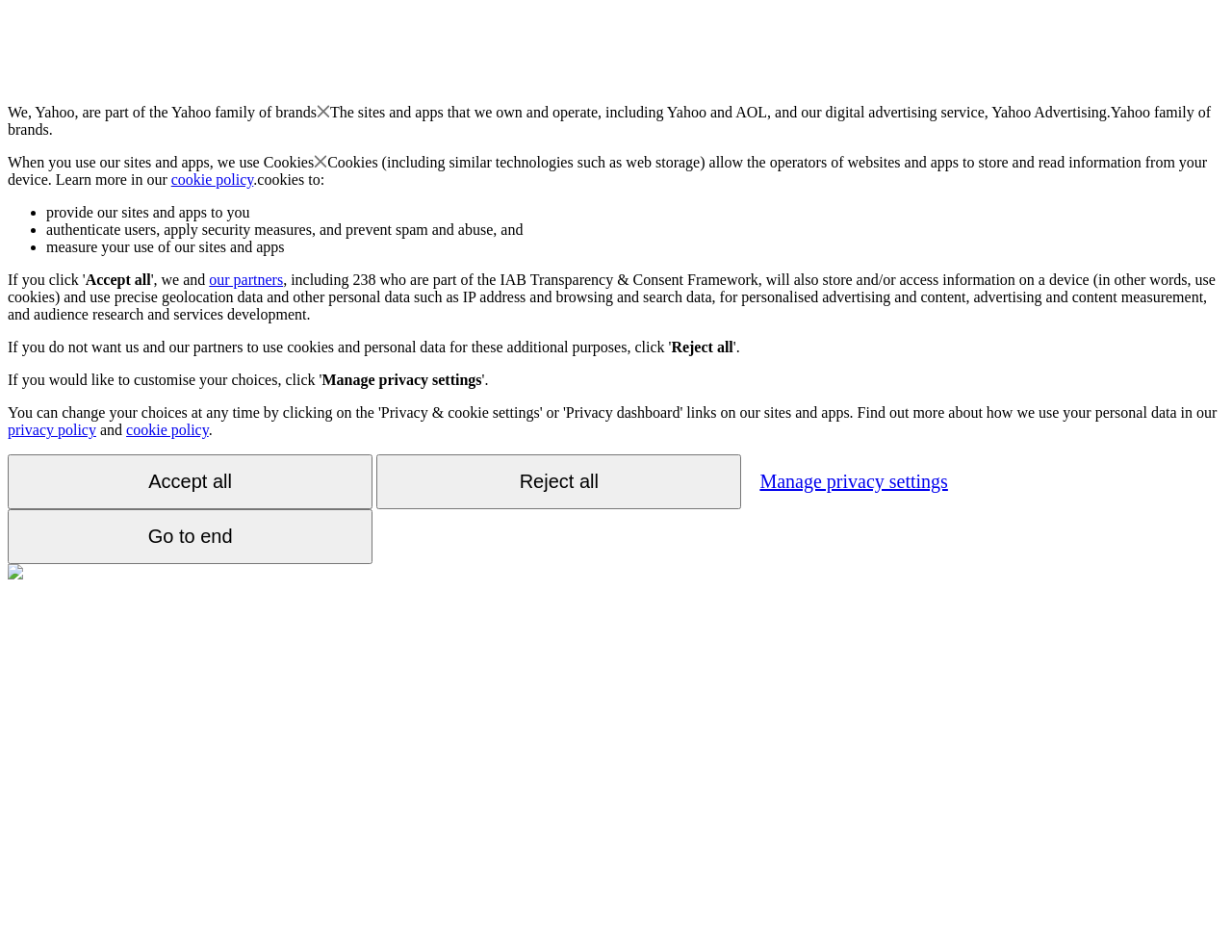Provide the bounding box coordinates of the HTML element this sentence describes: "Manage privacy settings". The bounding box coordinates consist of four float numbers between 0 and 1, i.e., [left, top, right, bottom].

[0.605, 0.479, 0.781, 0.532]